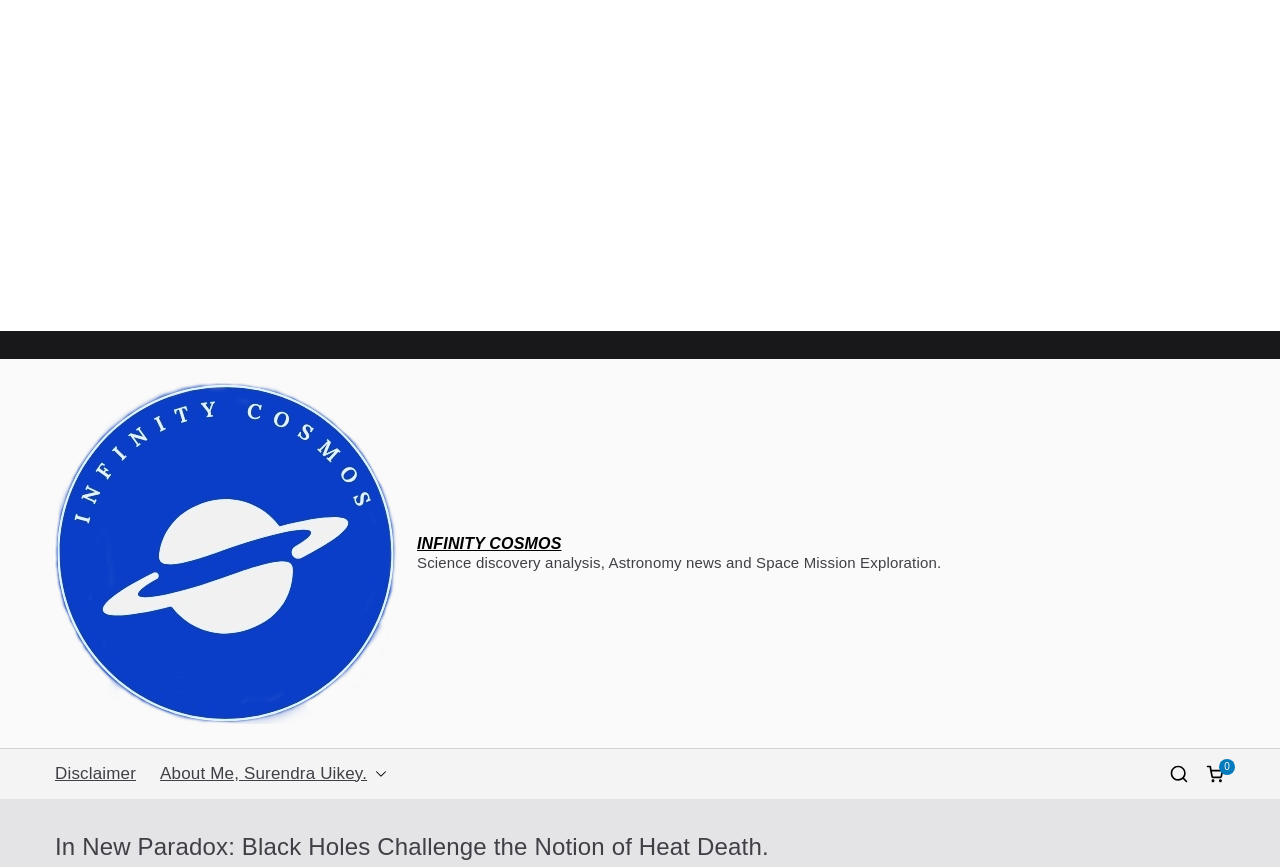Explain the webpage in detail, including its primary components.

The webpage is about a scientific topic, specifically the concept of heat death and its relation to black holes. At the top of the page, there is a large advertisement region that spans the entire width of the page. Below the advertisement, there is a link to "Picsart 24 03 16 19 21 45 376" with an accompanying image. 

To the right of the image, there is a link to "INFINITY COSMOS" and a static text describing the website as a source for "Science discovery analysis, Astronomy news and Space Mission Exploration." 

At the bottom of the page, there are several links, including "Disclaimer", "About Me, Surendra Uikey", and an empty button with an image. There are also two more links with images, one with no text and another with the text "0". 

The main content of the page is headed by a title "In New Paradox: Black Holes Challenge the Notion of Heat Death", which is located at the bottom of the page.